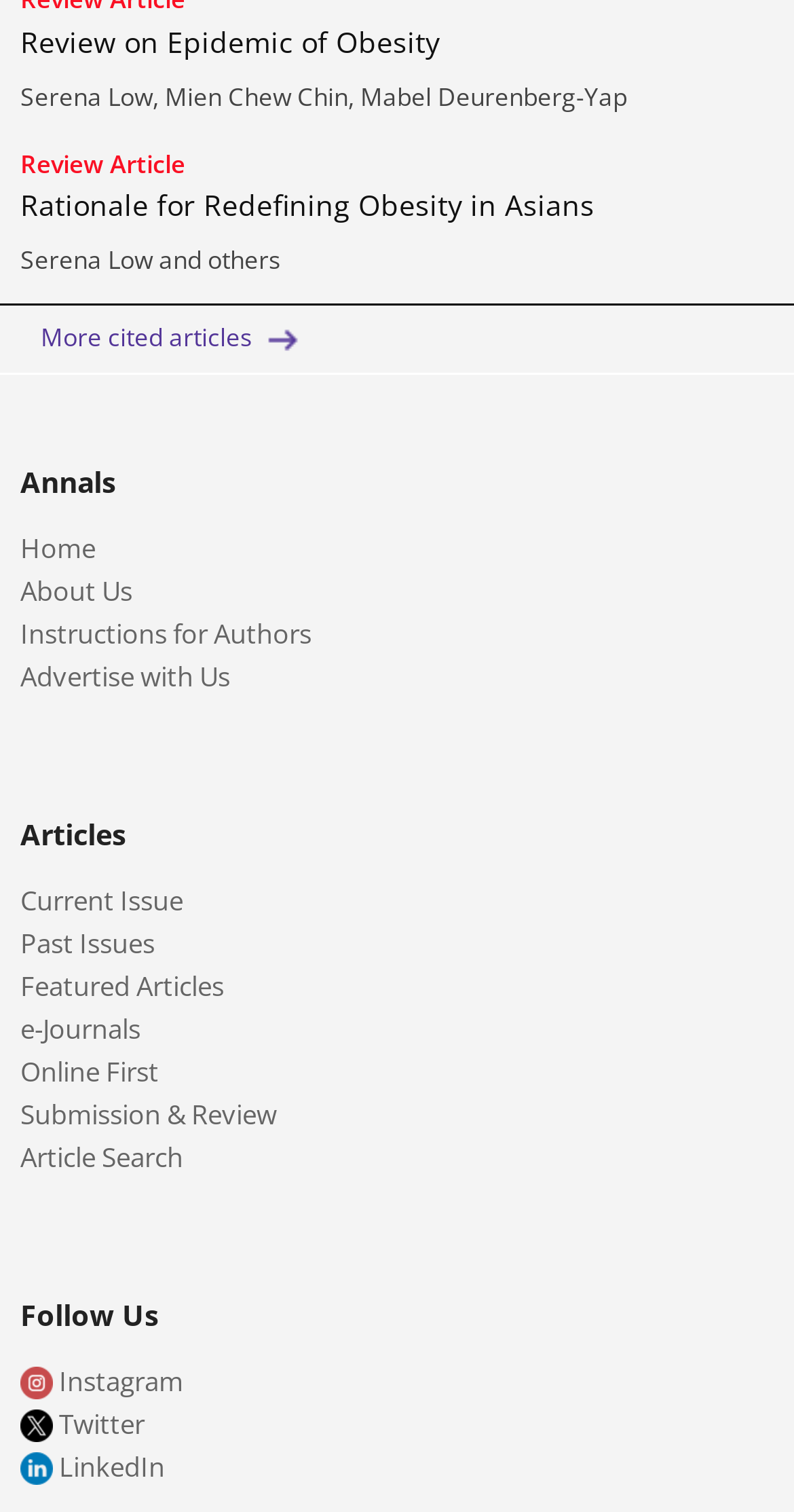Please find the bounding box coordinates of the element that must be clicked to perform the given instruction: "Click on the 'Home' link". The coordinates should be four float numbers from 0 to 1, i.e., [left, top, right, bottom].

[0.026, 0.35, 0.121, 0.374]